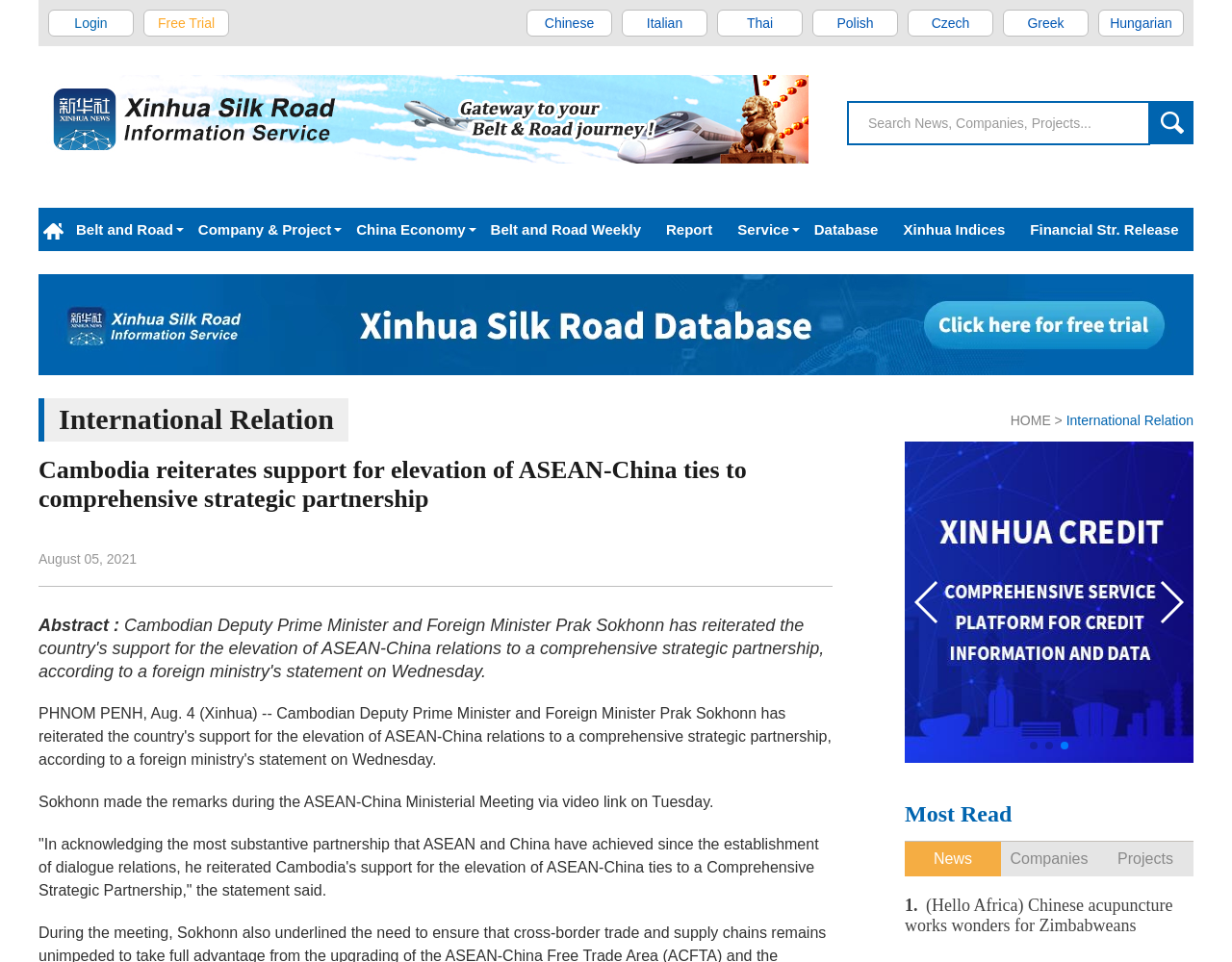Please find the bounding box for the following UI element description. Provide the coordinates in (top-left x, top-left y, bottom-right x, bottom-right y) format, with values between 0 and 1: Belt and Road

[0.052, 0.216, 0.151, 0.261]